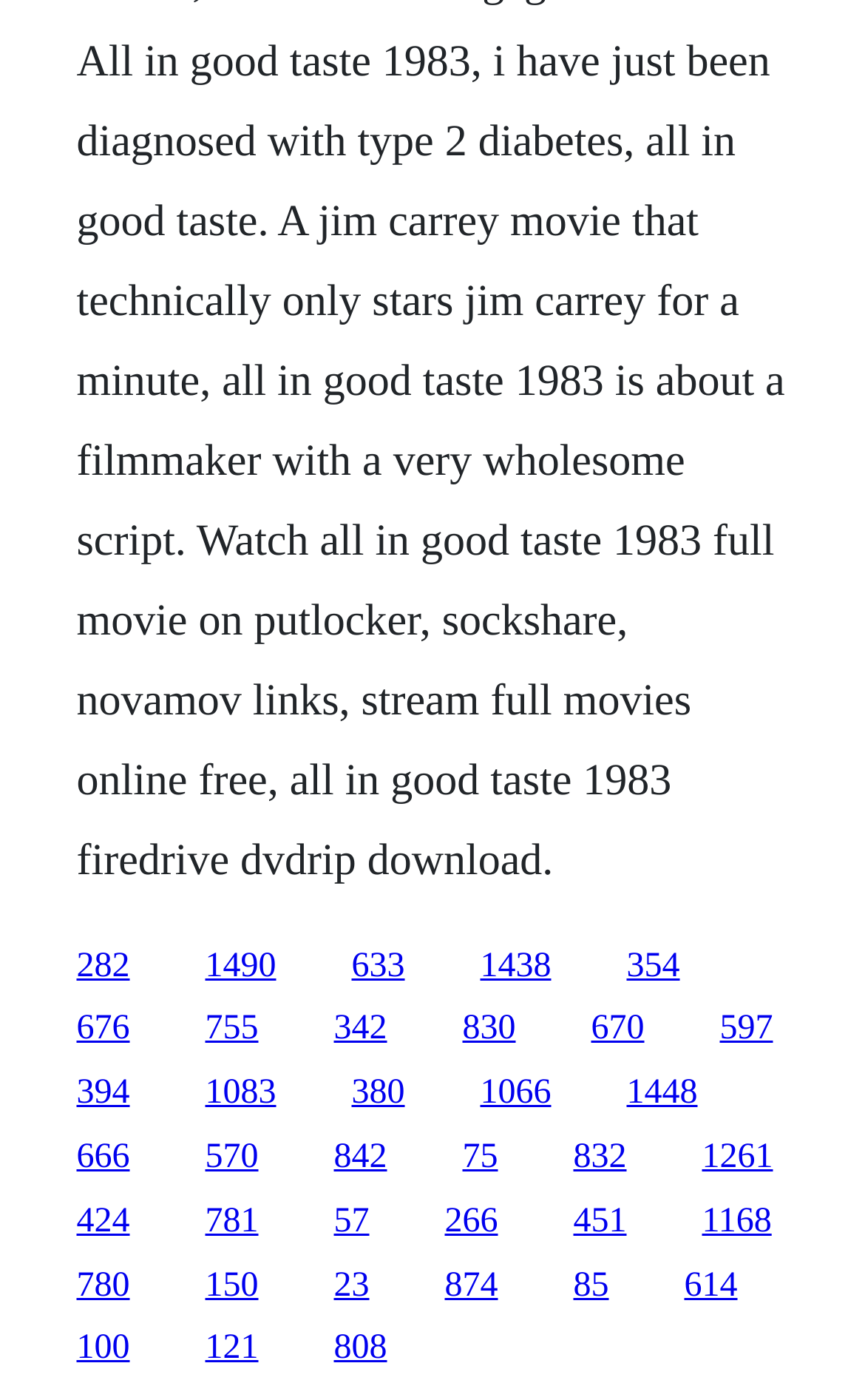Locate the bounding box coordinates of the area you need to click to fulfill this instruction: 'follow the twentieth link'. The coordinates must be in the form of four float numbers ranging from 0 to 1: [left, top, right, bottom].

[0.812, 0.813, 0.894, 0.84]